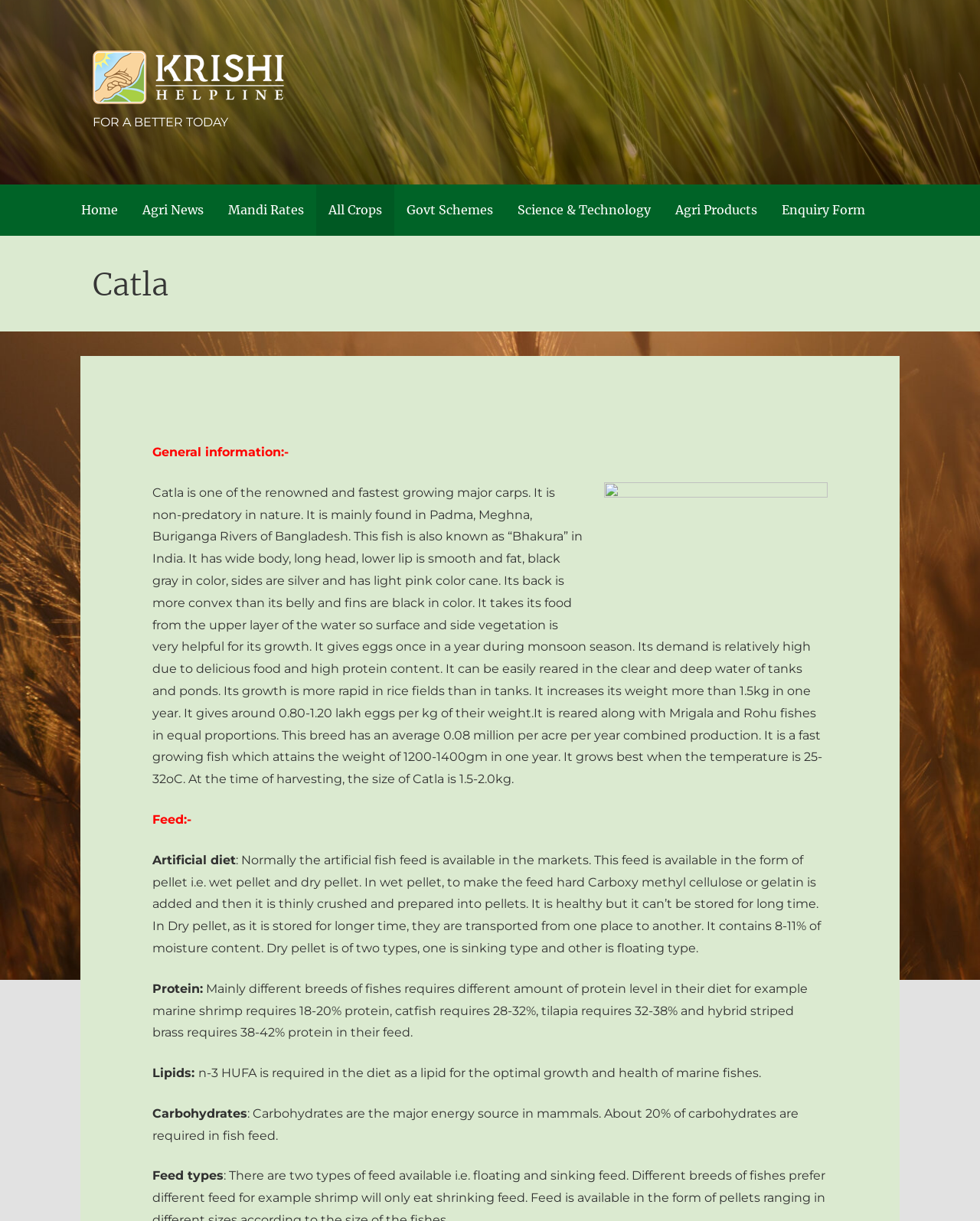Provide the bounding box coordinates, formatted as (top-left x, top-left y, bottom-right x, bottom-right y), with all values being floating point numbers between 0 and 1. Identify the bounding box of the UI element that matches the description: Home

[0.07, 0.151, 0.133, 0.193]